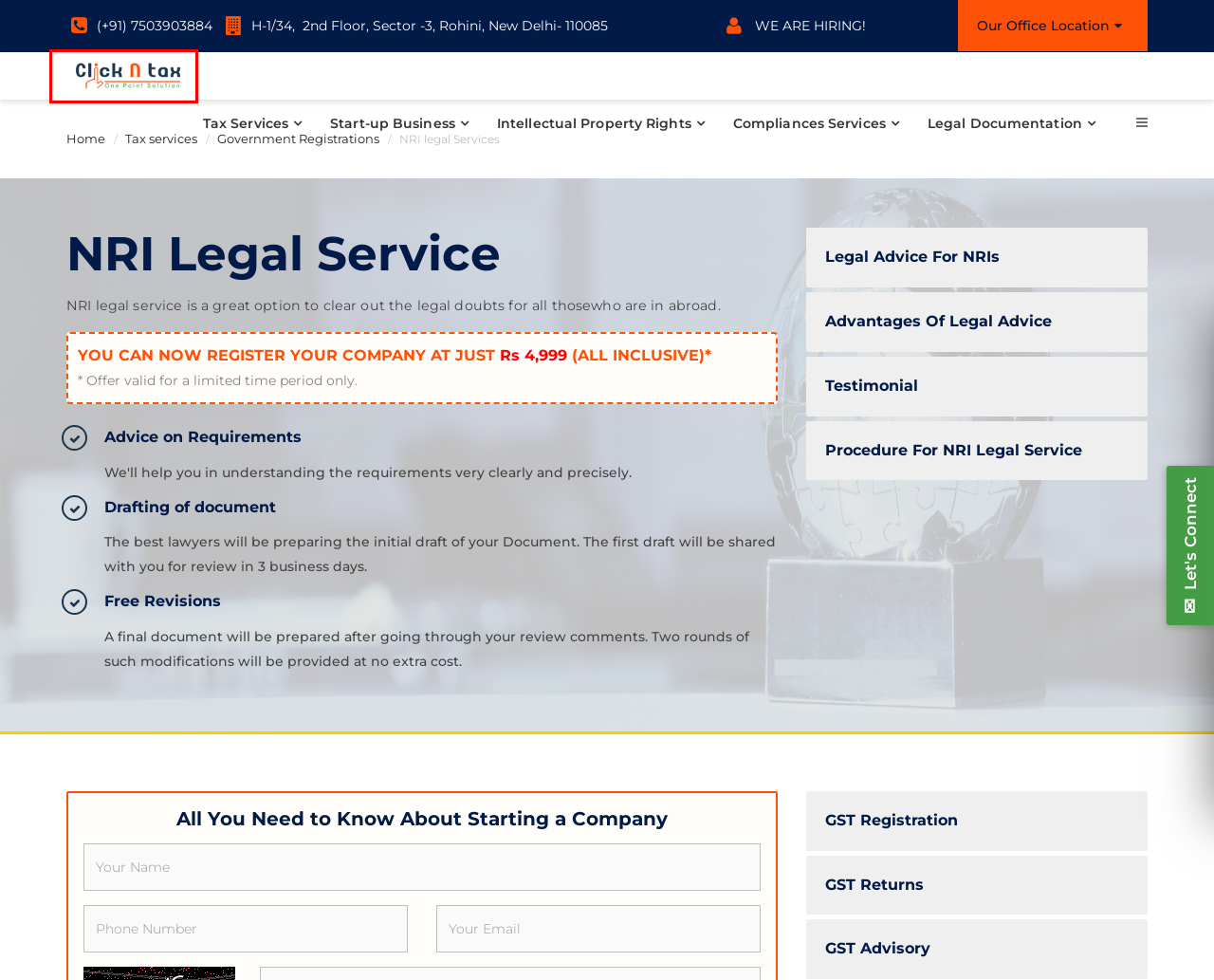Given a screenshot of a webpage with a red rectangle bounding box around a UI element, select the best matching webpage description for the new webpage that appears after clicking the highlighted element. The candidate descriptions are:
A. Client Testimonials - ClickNTax
B. Income Tax E-filing services in India- Online Tax Registration
C. GST in India | GST Advisory, GST Council, GST structure
D. Get a Promising Career with ClickNTax
E. Online Tax Registration Services - All Our Services Tax Registration | ClickNTax
F. Online GST Return Filing | Process of Filing GST Return online
G. Online TDS Return Filing in India | eTDS Filing
H. Online GST Registration | GST Registration process in India

B